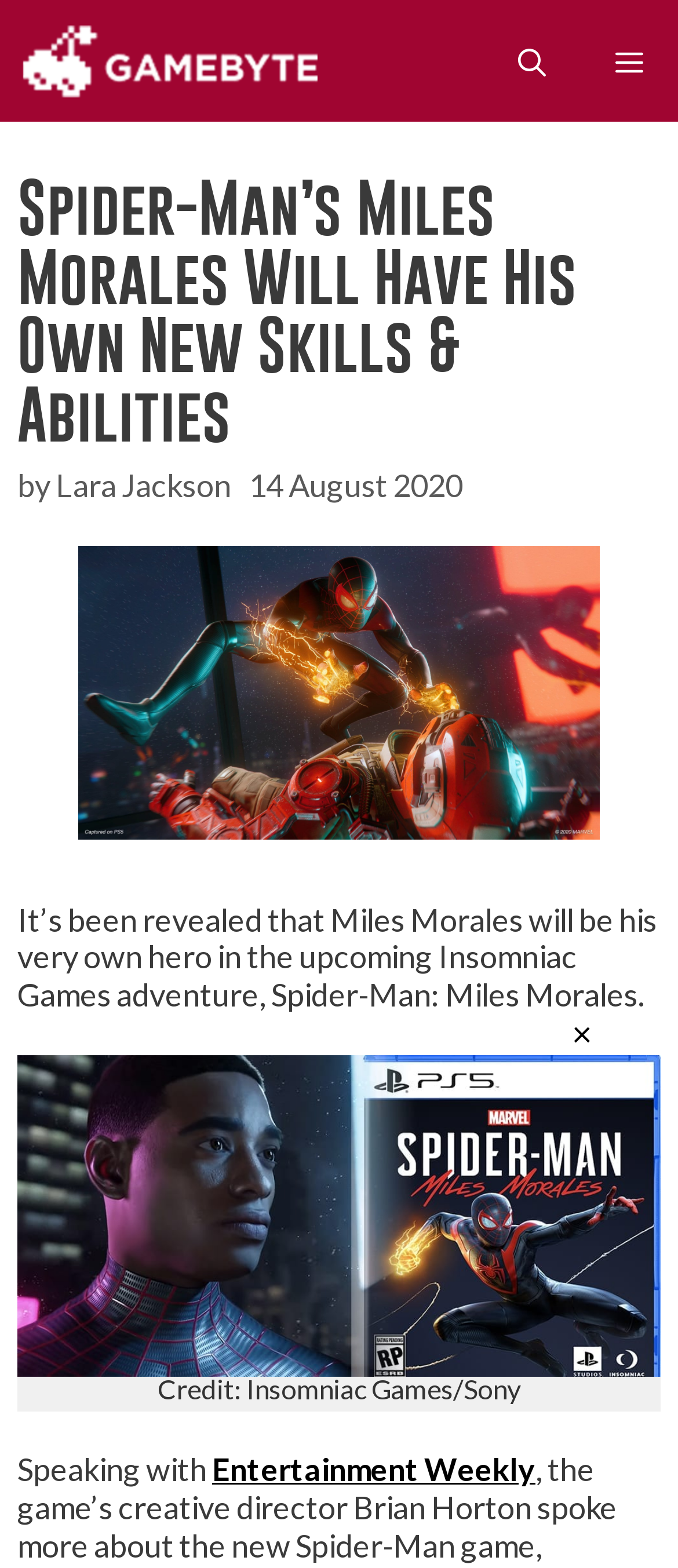Using the element description: "aria-label="Open Search Bar"", determine the bounding box coordinates for the specified UI element. The coordinates should be four float numbers between 0 and 1, [left, top, right, bottom].

[0.713, 0.0, 0.856, 0.078]